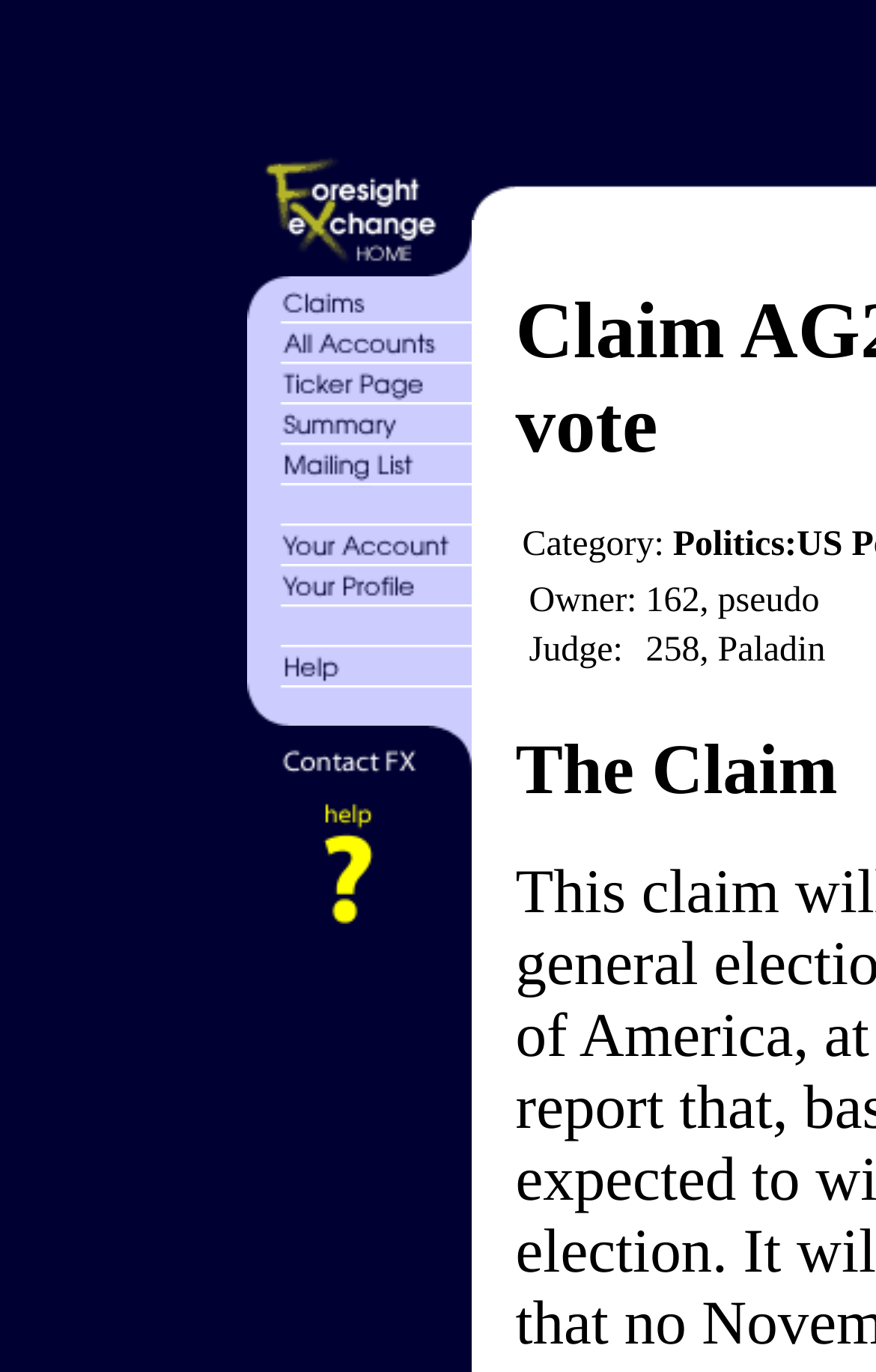Based on the description "alt="Your Profile" name="Menu7"", find the bounding box of the specified UI element.

[0.282, 0.419, 0.538, 0.447]